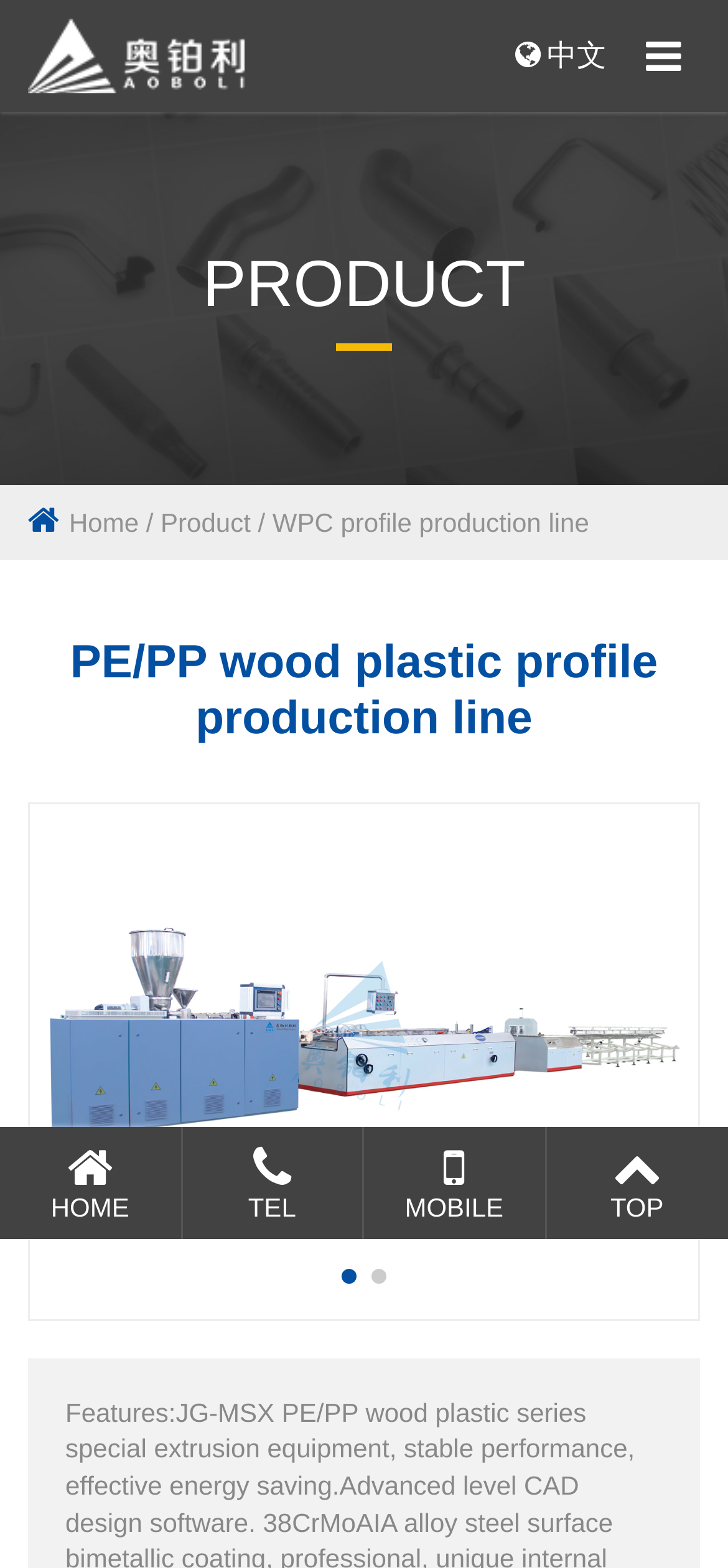Can you locate the main headline on this webpage and provide its text content?

PE pipe production line-Zhangjiagang Aoboli Machinery Co., Ltd.